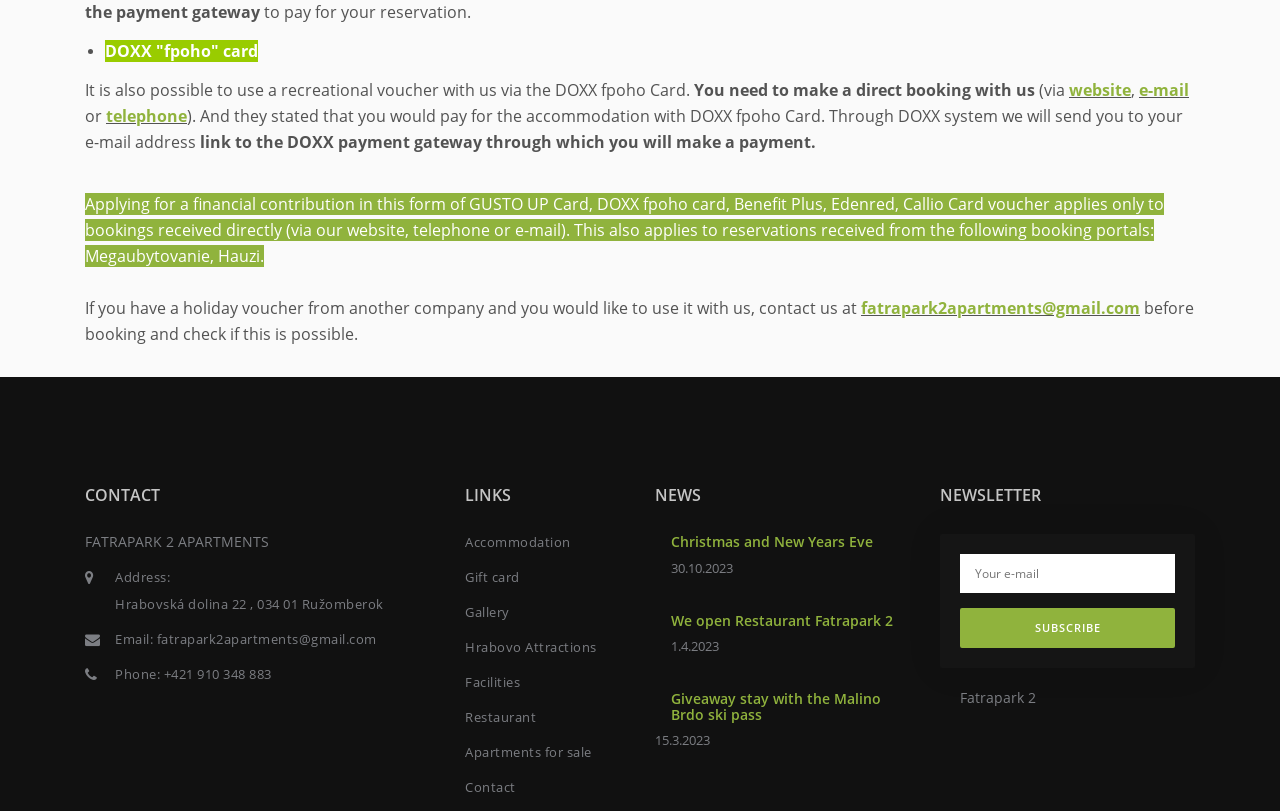Use a single word or phrase to answer the question:
How can you make a direct booking with the apartments?

via website, telephone or e-mail